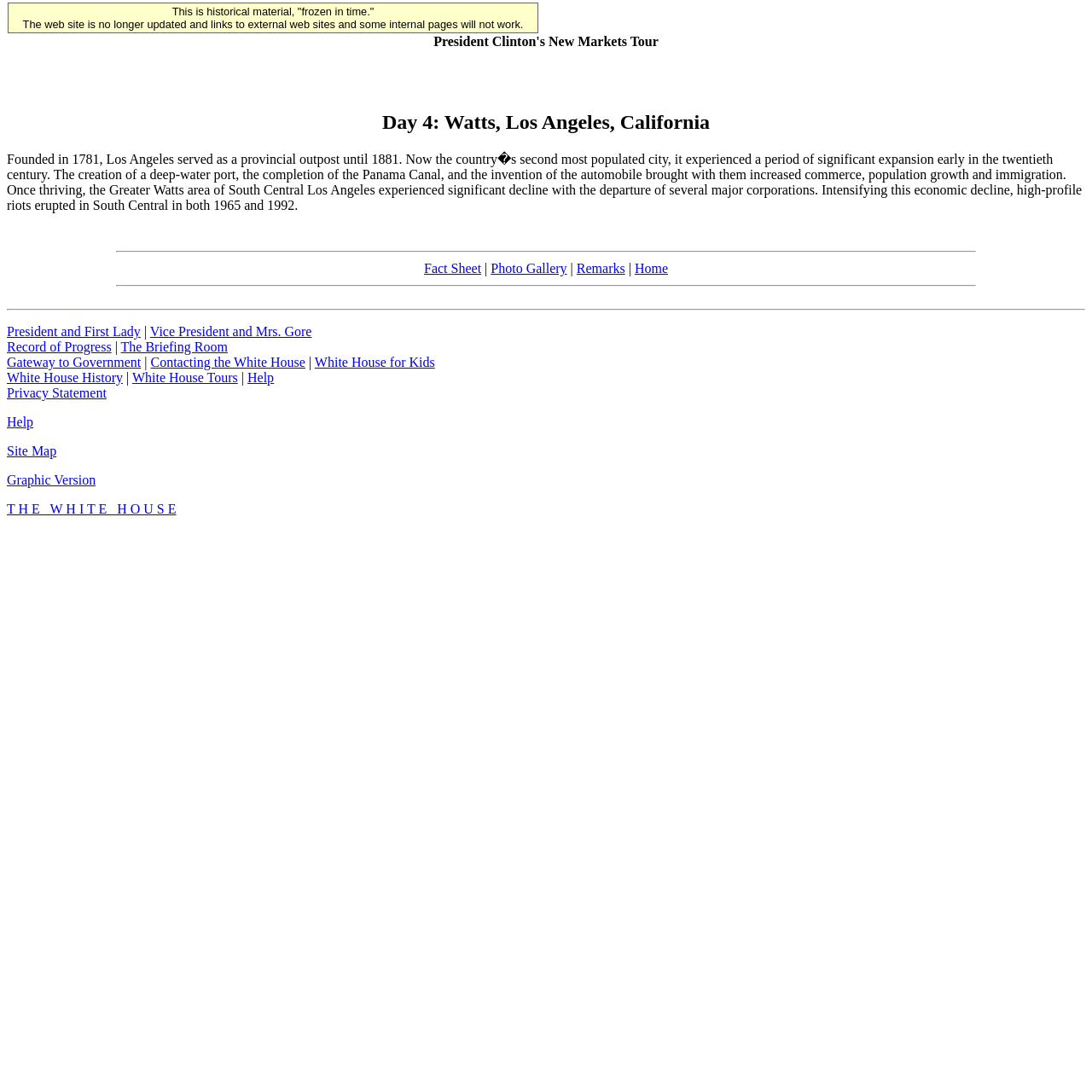Find the bounding box of the UI element described as follows: "Remarks".

[0.528, 0.239, 0.572, 0.252]